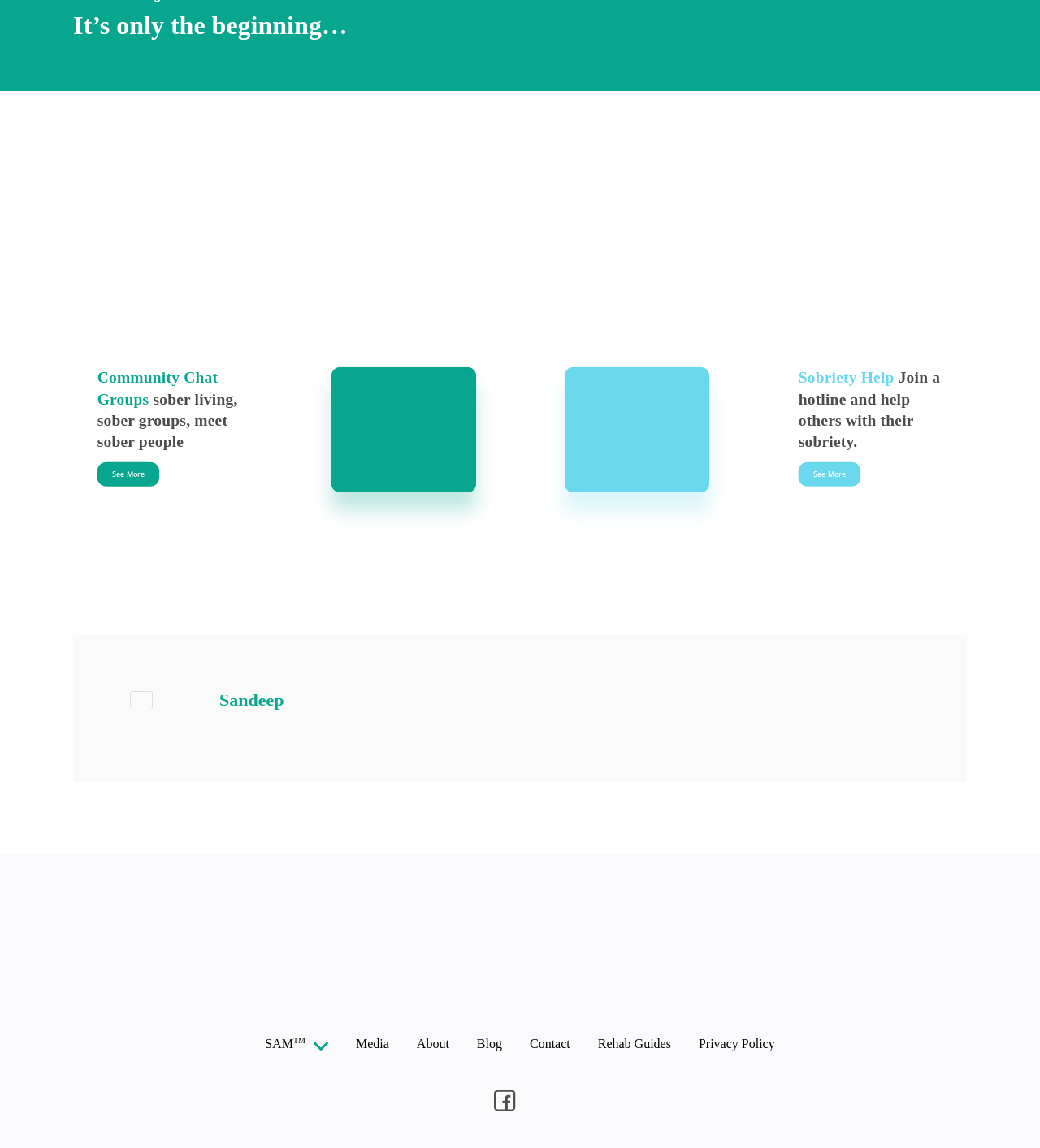Bounding box coordinates should be provided in the format (top-left x, top-left y, bottom-right x, bottom-right y) with all values between 0 and 1. Identify the bounding box for this UI element: Rehab Guides

[0.575, 0.901, 0.645, 0.917]